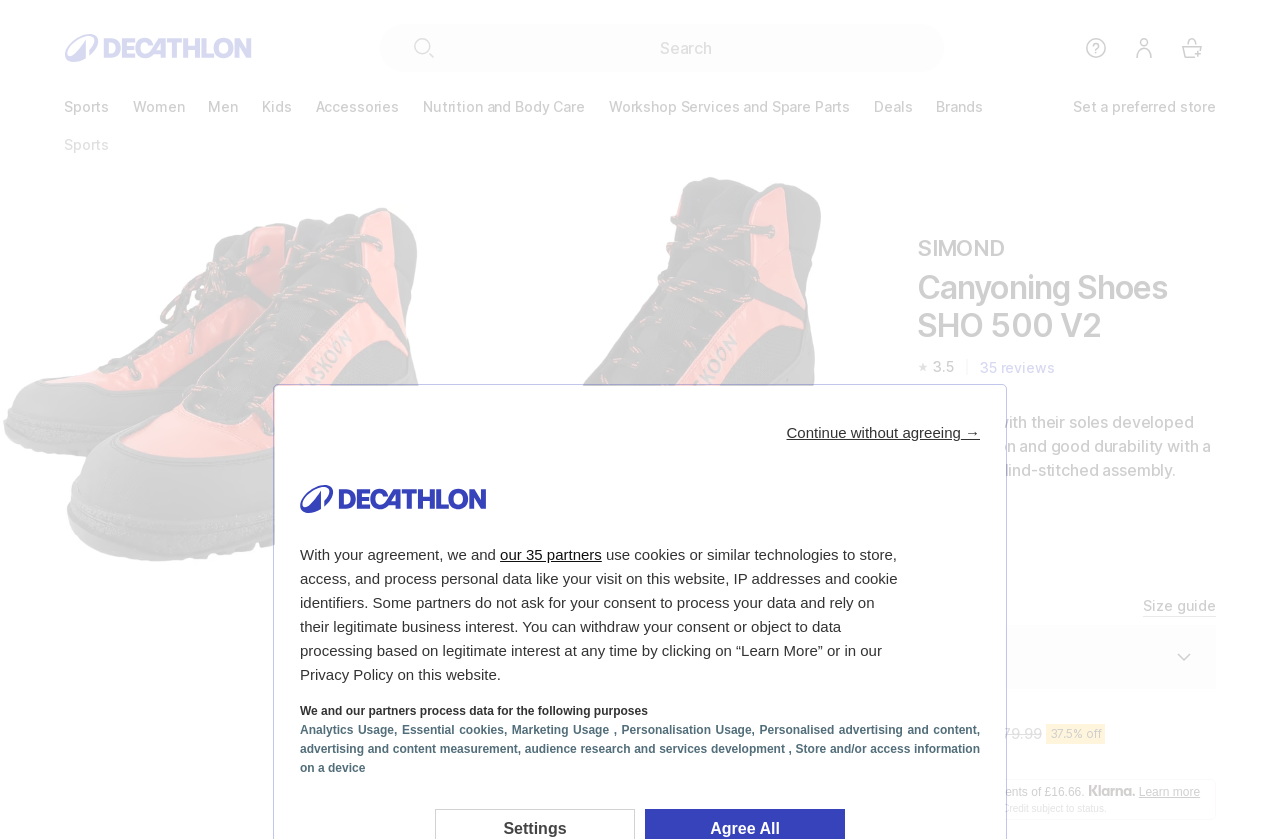Locate the bounding box of the user interface element based on this description: "Set a preferred store".

[0.838, 0.114, 0.95, 0.139]